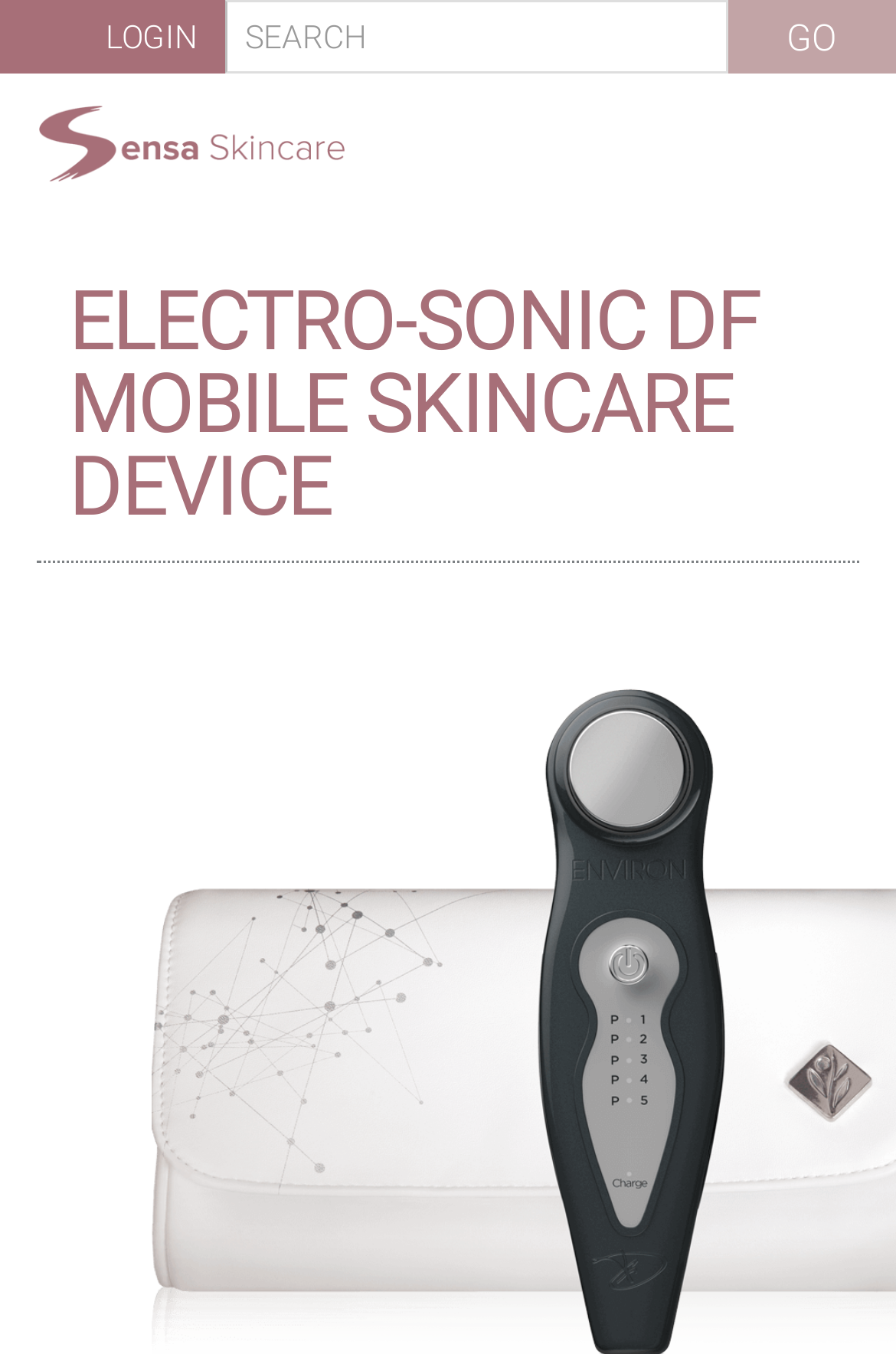How many navigation links are there?
Please provide a comprehensive answer based on the contents of the image.

I counted the number of links on the webpage, excluding the search box and login button, and found 11 links: HOME, SKIN CONDITIONS, PRODUCTS, NEWS, ARTICLES, PROFILE, CONTACT US, and the Sensa Skincare logo link.